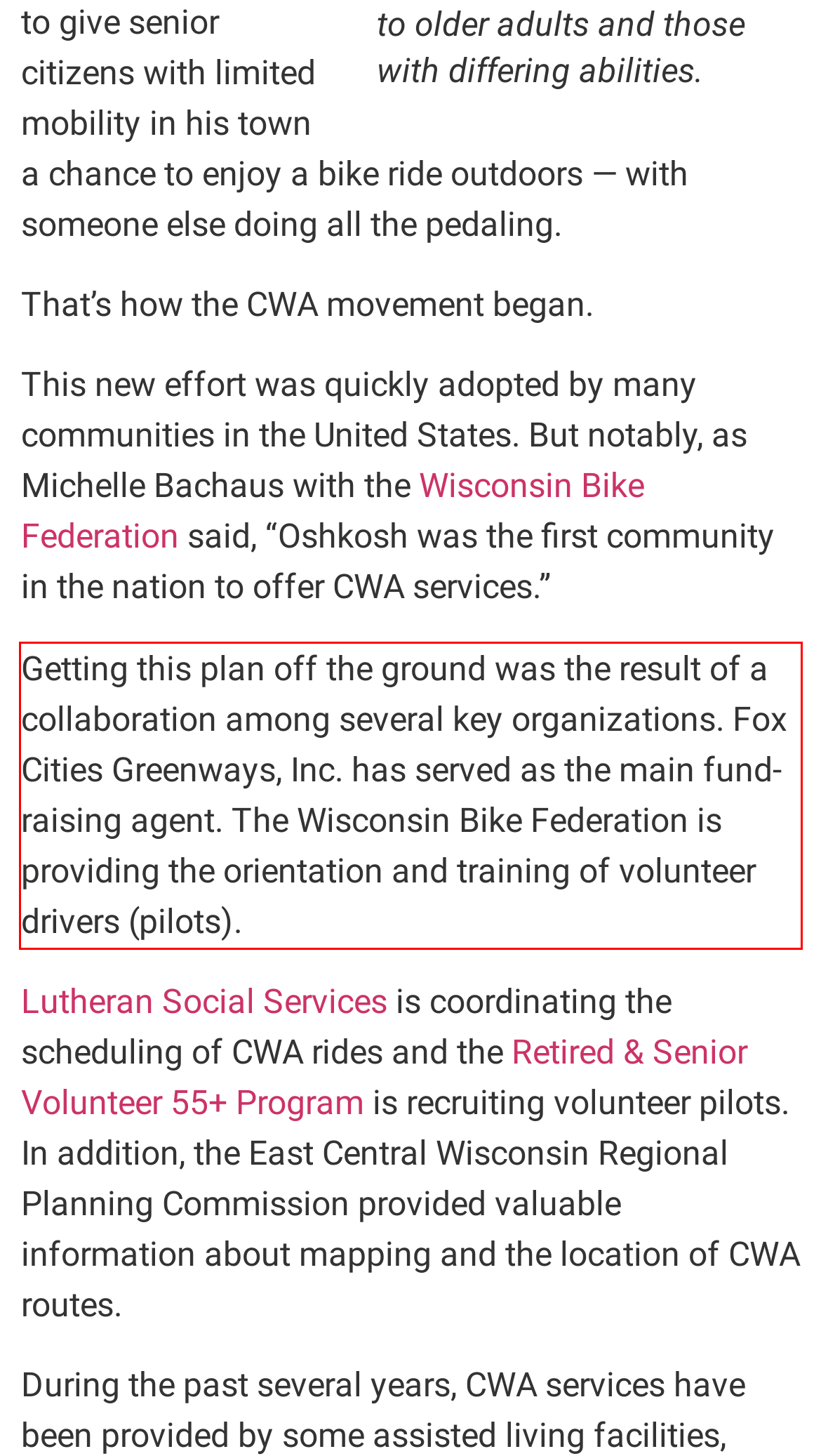You have a screenshot of a webpage, and there is a red bounding box around a UI element. Utilize OCR to extract the text within this red bounding box.

Getting this plan off the ground was the result of a collaboration among several key organizations. Fox Cities Greenways, Inc. has served as the main fund-raising agent. The Wisconsin Bike Federation is providing the orientation and training of volunteer drivers (pilots).